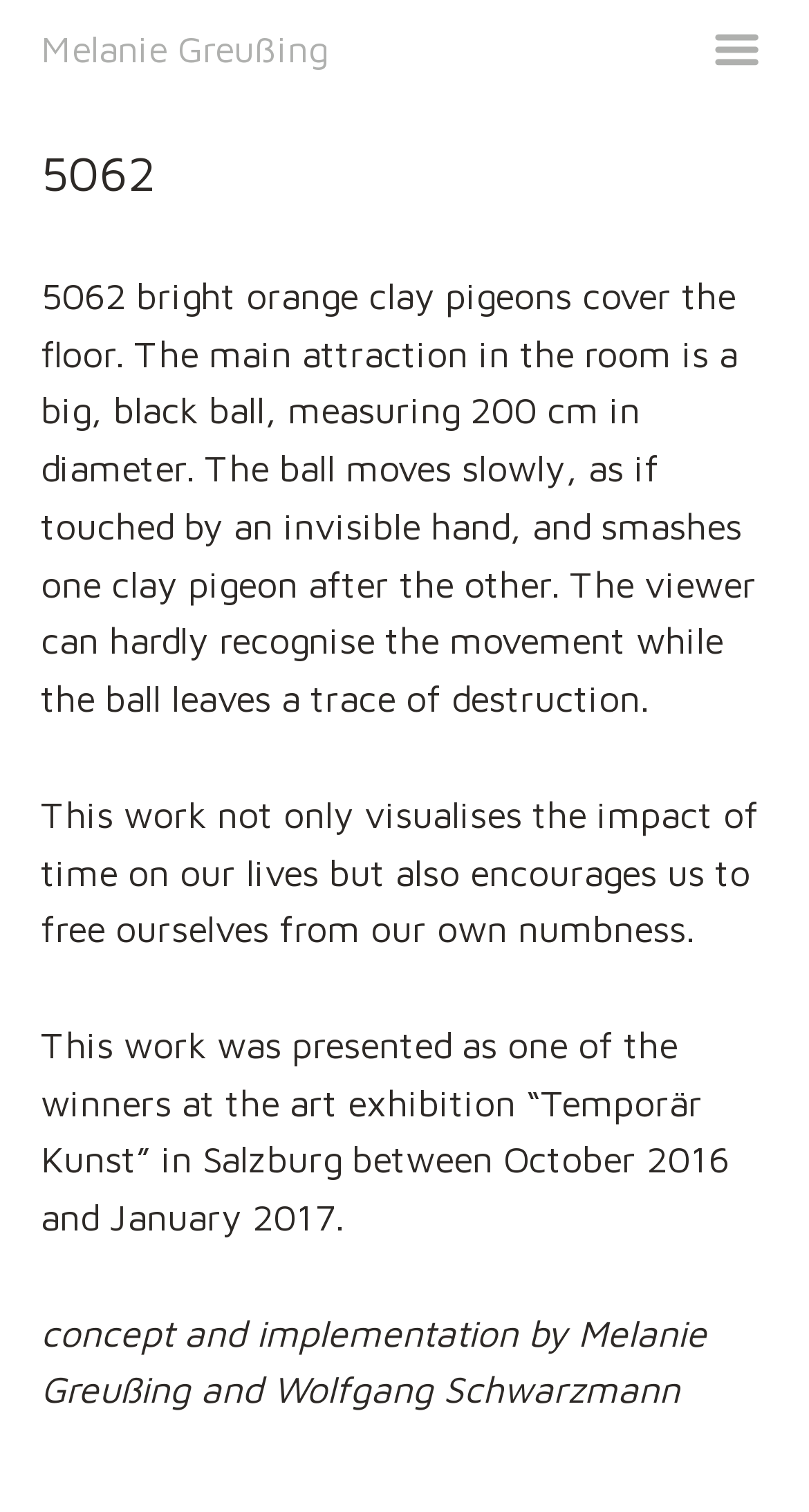What is the theme of the artwork?
Using the picture, provide a one-word or short phrase answer.

Impact of time on our lives